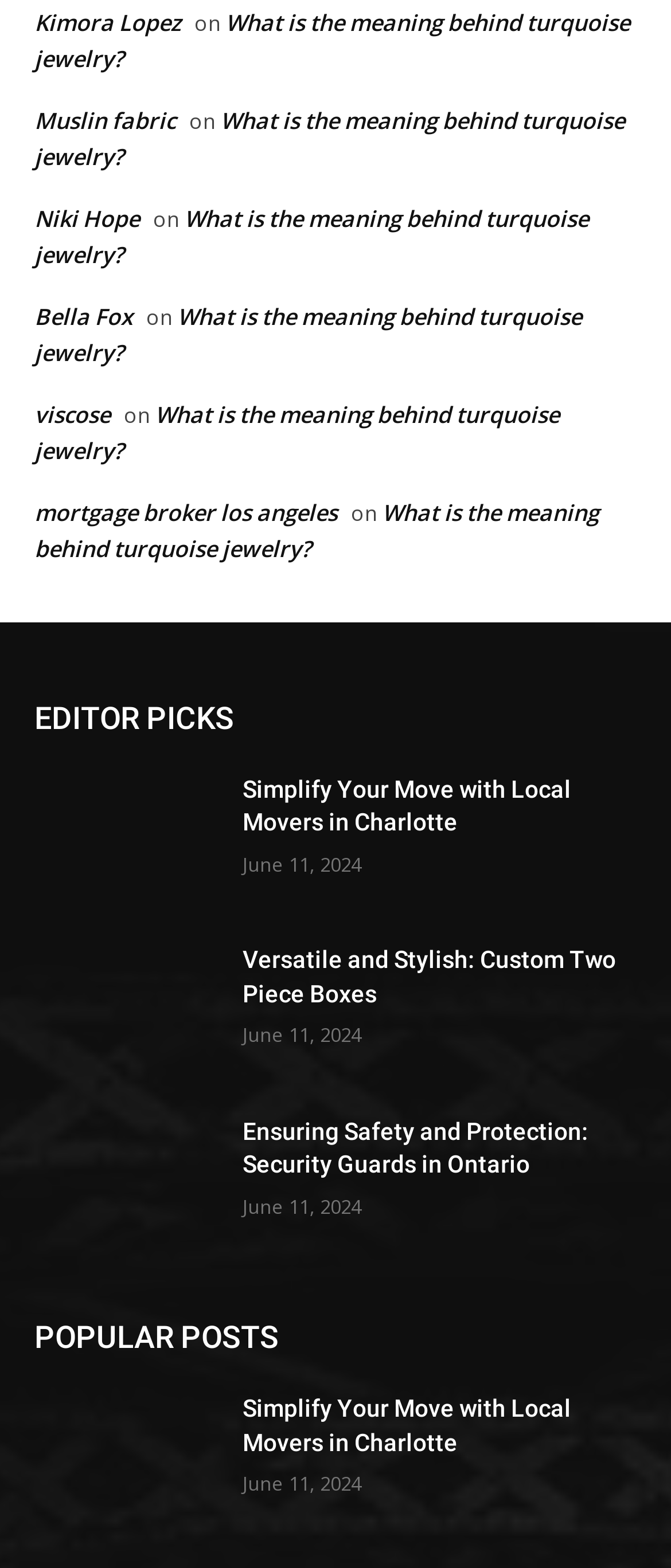Identify the coordinates of the bounding box for the element that must be clicked to accomplish the instruction: "read the article about custom two piece boxes".

[0.051, 0.602, 0.321, 0.683]